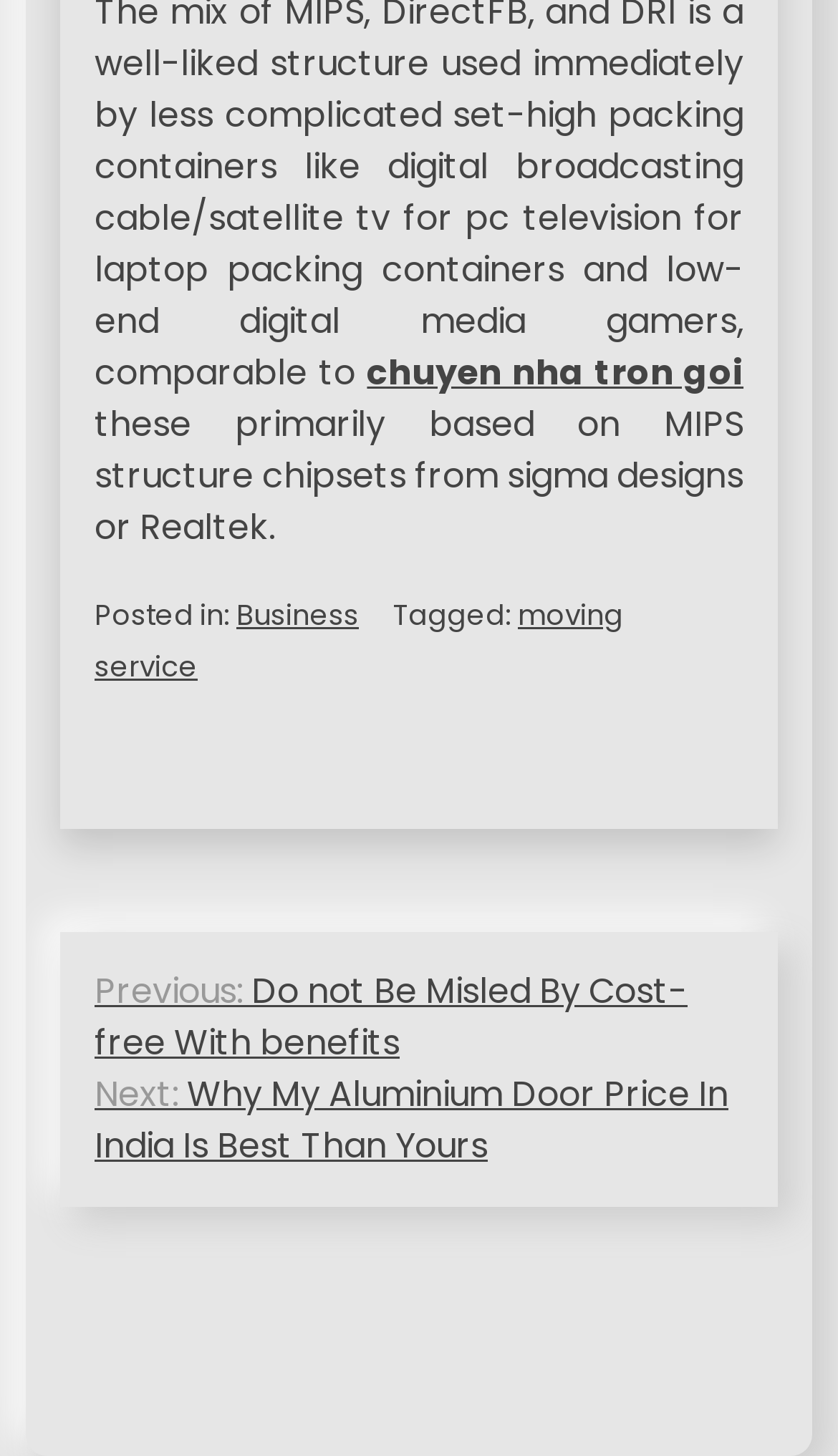Extract the bounding box of the UI element described as: "1".

None